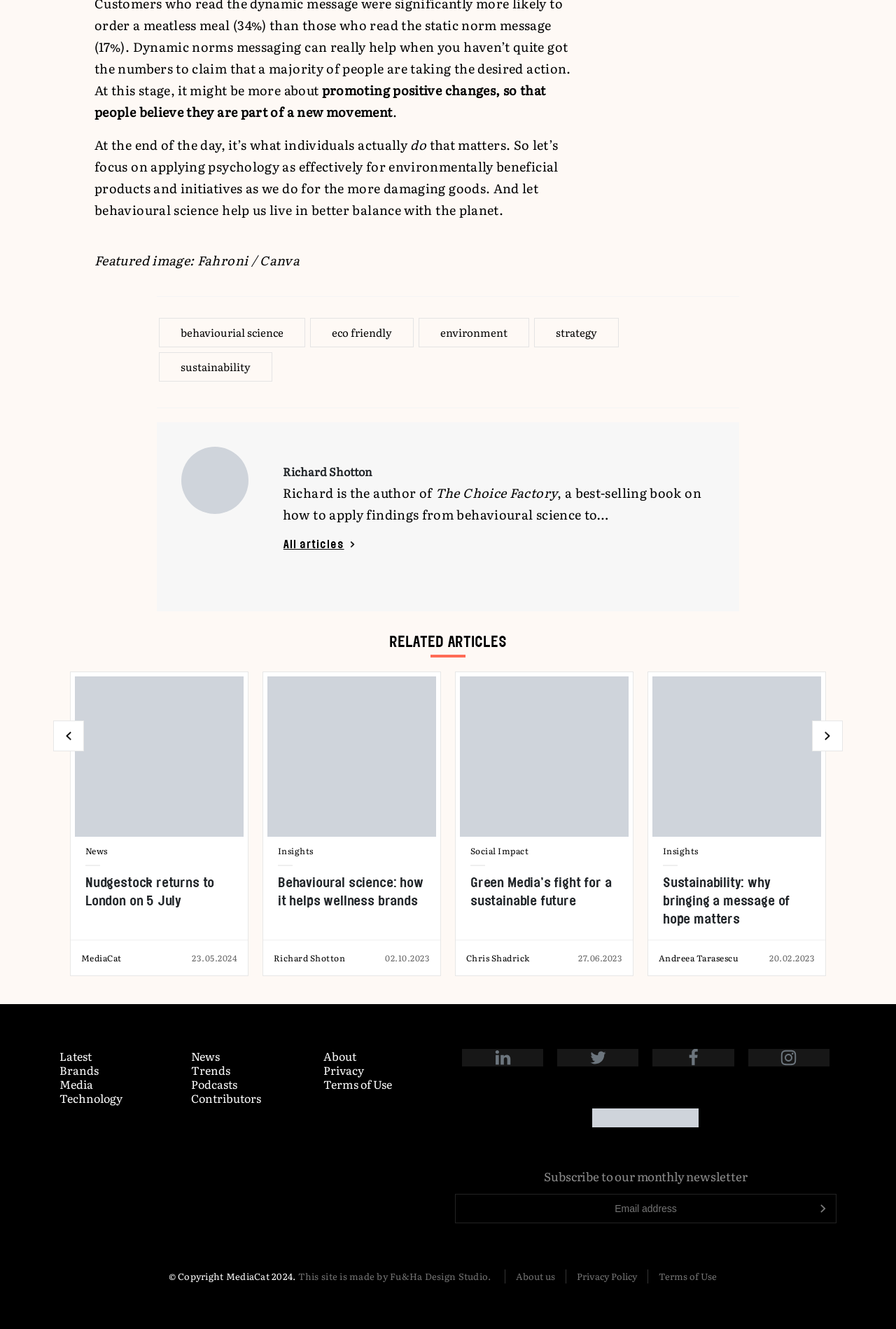From the image, can you give a detailed response to the question below:
What is the topic of the article 'Nudgestock returns to London on 5 July'?

I found the answer by looking at the link element 'Nudgestock returns to London on 5 July' and its parent element 'RELATED ARTICLES', which suggests that the article is a news article.